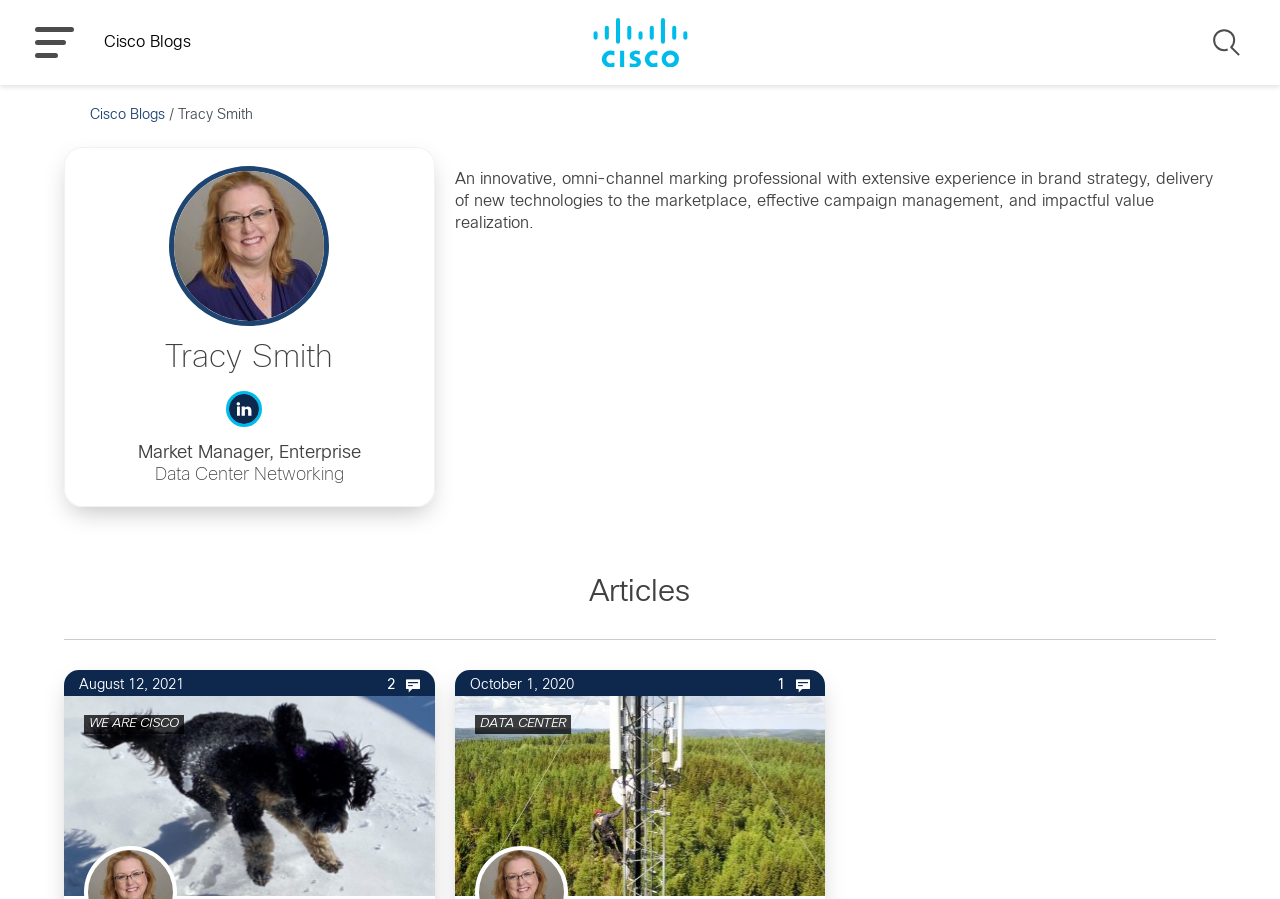Look at the image and write a detailed answer to the question: 
How many articles does Tracy Smith have?

I counted the number of links with a 'ue065' symbol, which appears to be a comment count indicator. There are two such links, suggesting that Tracy Smith has two articles.